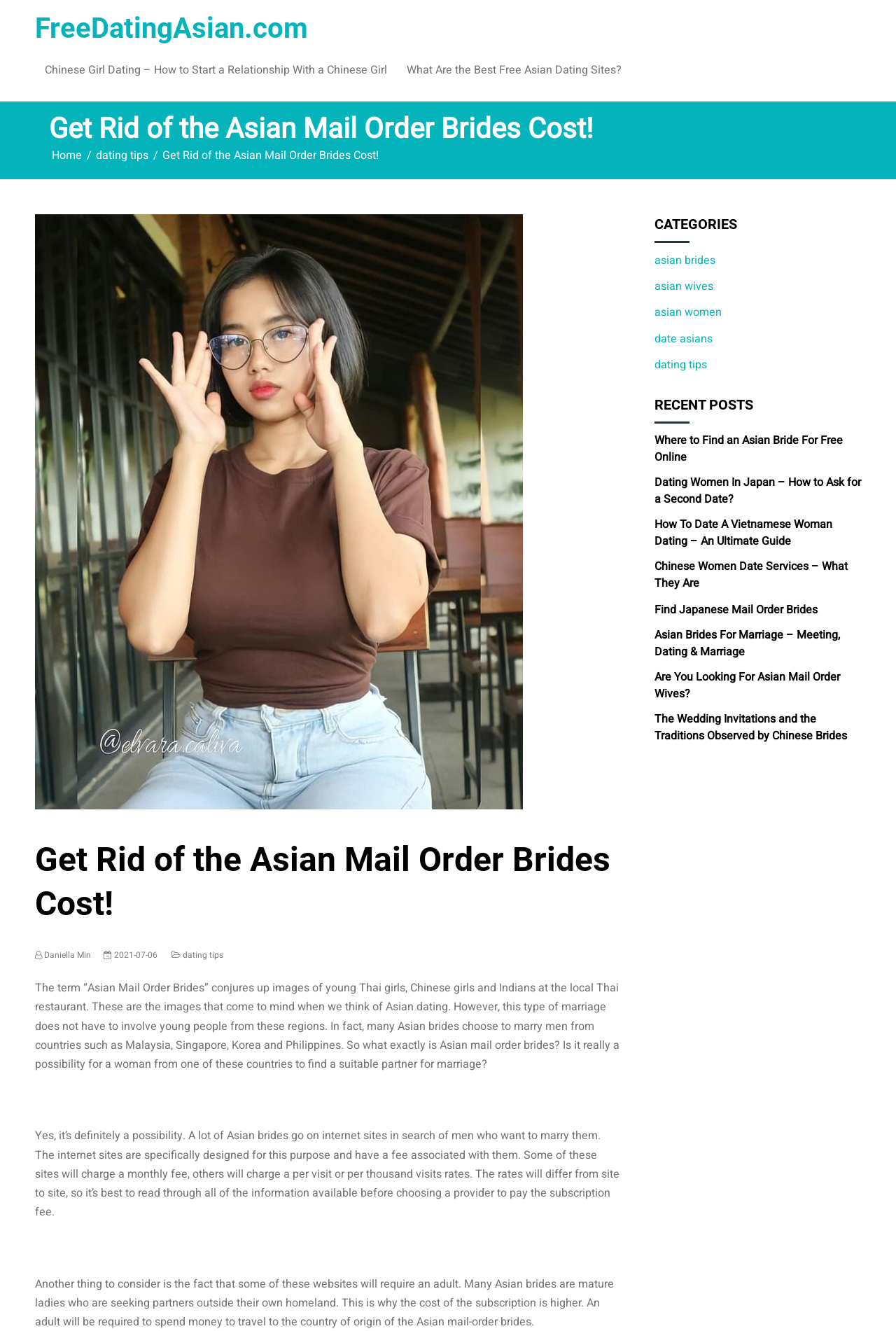Respond with a single word or phrase to the following question:
What is the main topic of this webpage?

Asian Mail Order Brides